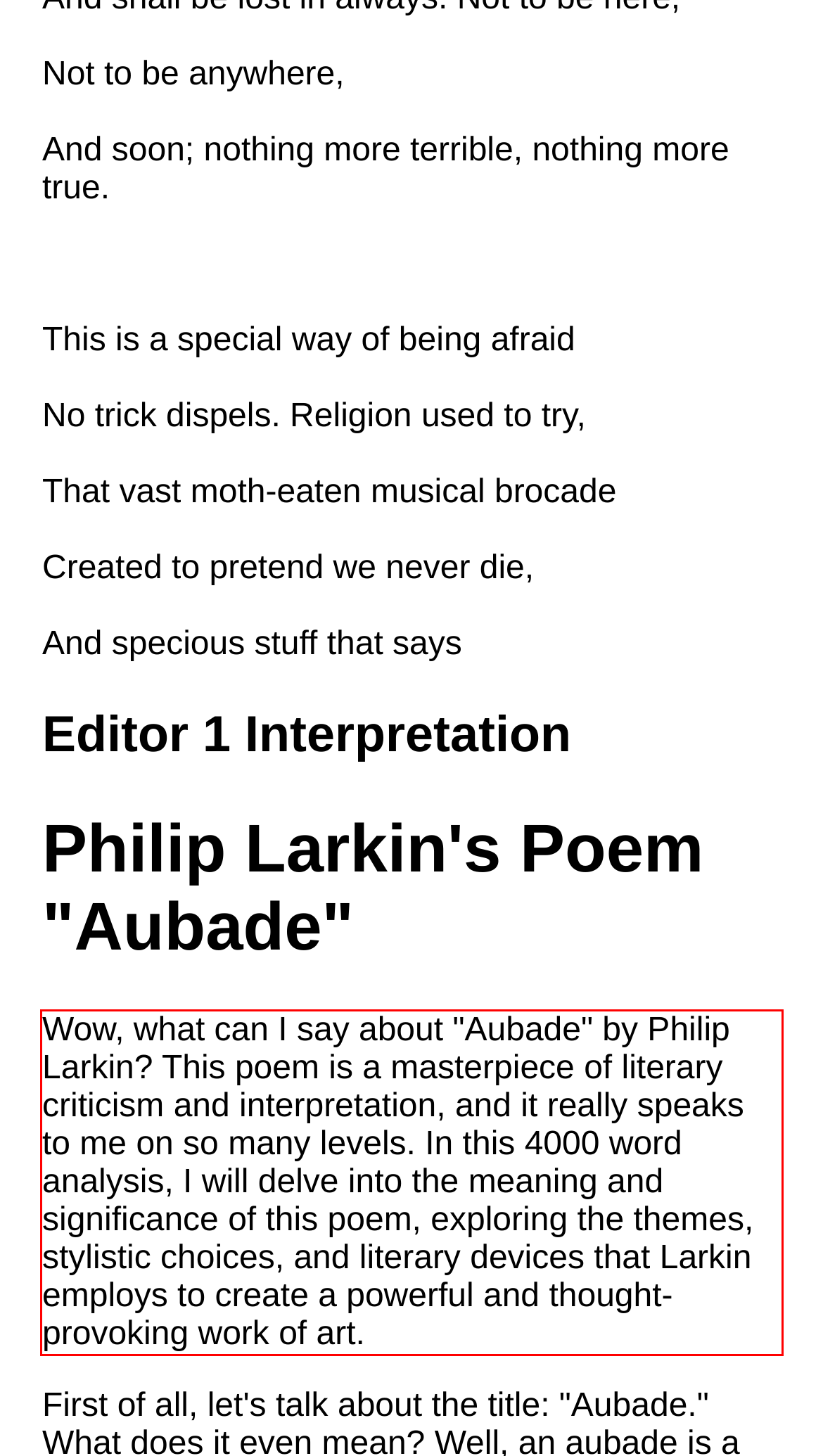Please perform OCR on the UI element surrounded by the red bounding box in the given webpage screenshot and extract its text content.

Wow, what can I say about "Aubade" by Philip Larkin? This poem is a masterpiece of literary criticism and interpretation, and it really speaks to me on so many levels. In this 4000 word analysis, I will delve into the meaning and significance of this poem, exploring the themes, stylistic choices, and literary devices that Larkin employs to create a powerful and thought-provoking work of art.